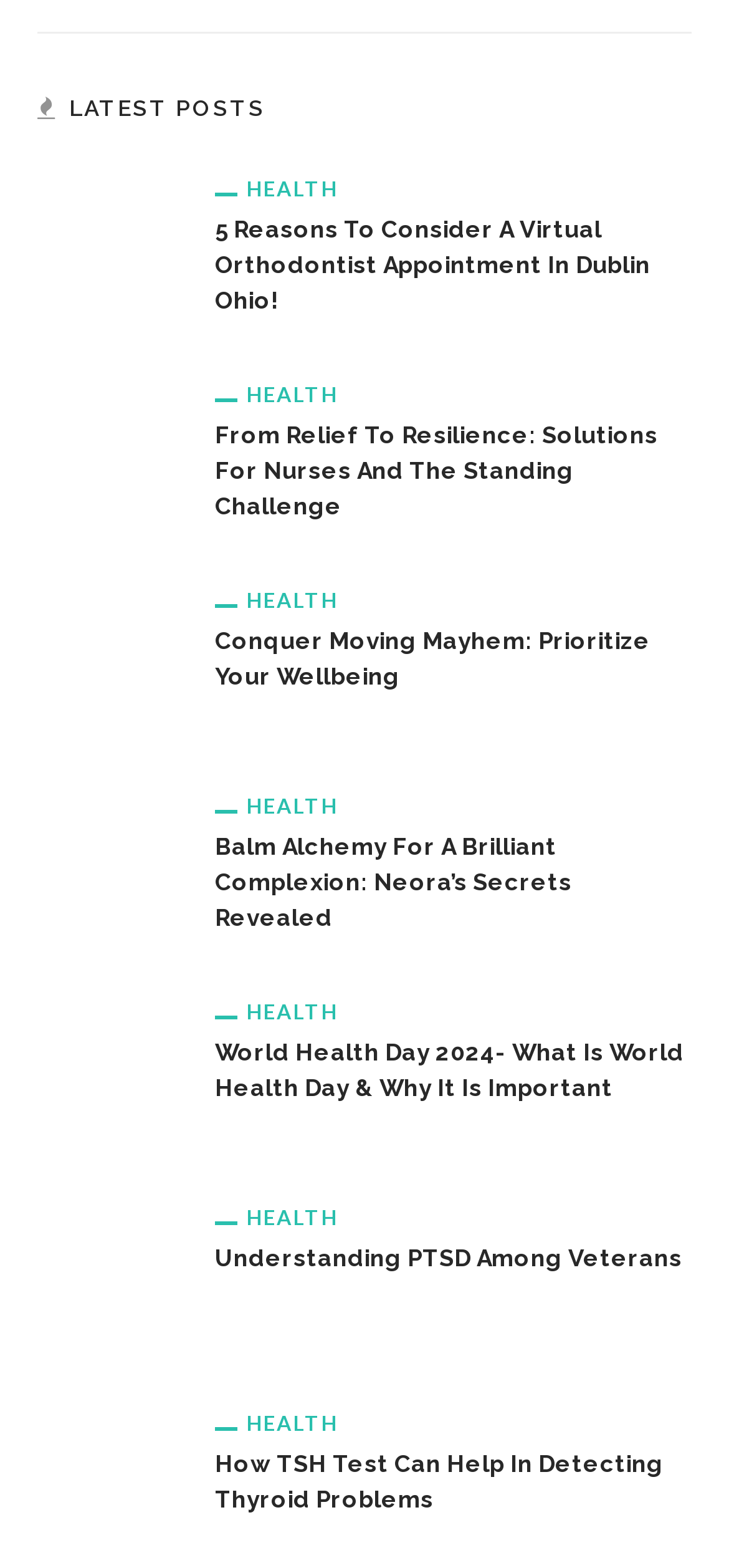Point out the bounding box coordinates of the section to click in order to follow this instruction: "Understand PTSD Among Veterans".

[0.051, 0.804, 0.256, 0.824]